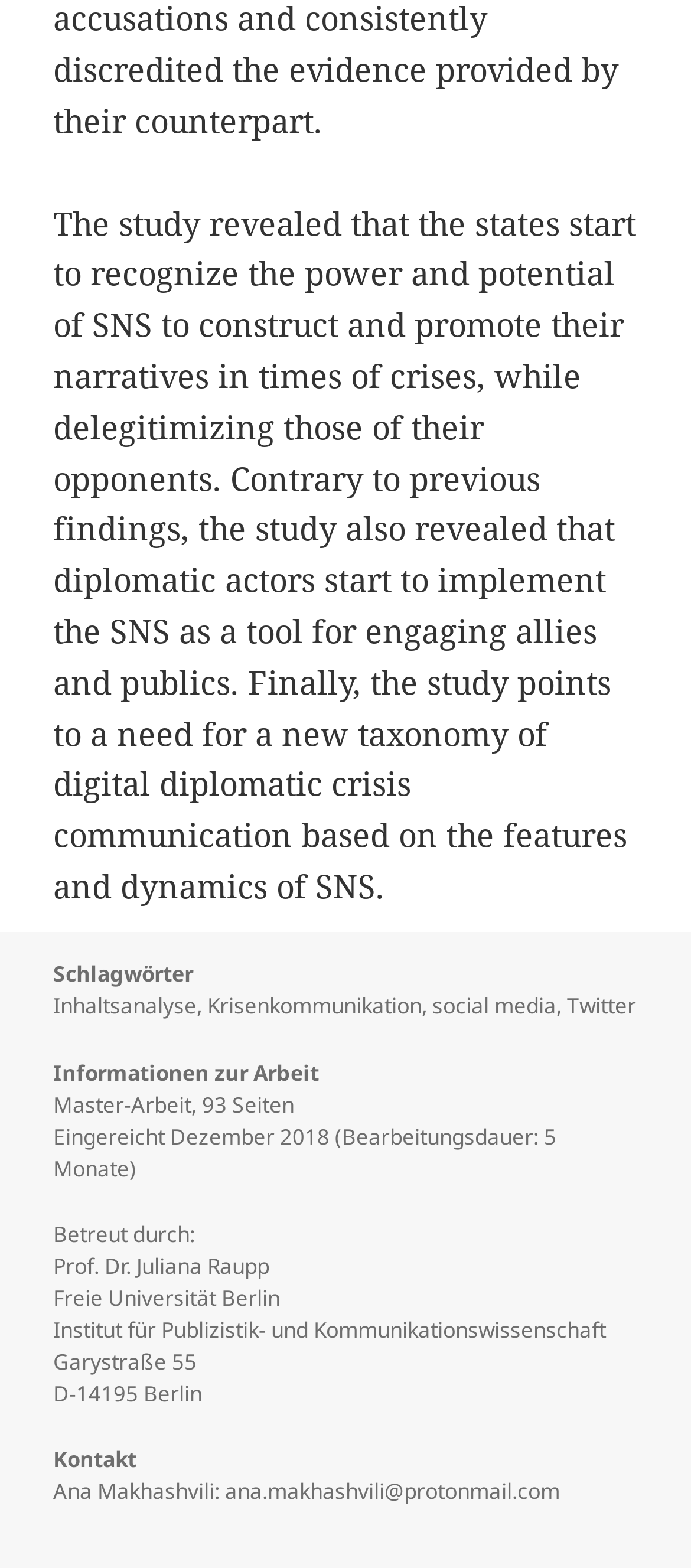Identify the bounding box coordinates for the region of the element that should be clicked to carry out the instruction: "Click on the link 'Inhaltsanalyse'". The bounding box coordinates should be four float numbers between 0 and 1, i.e., [left, top, right, bottom].

[0.077, 0.632, 0.285, 0.653]